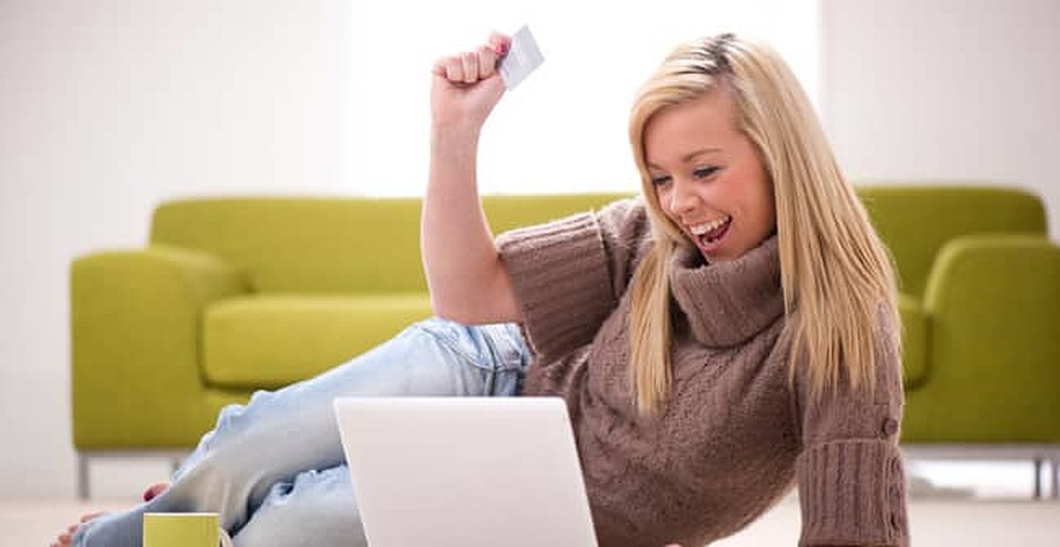What is the woman holding?
Based on the image, provide a one-word or brief-phrase response.

credit card